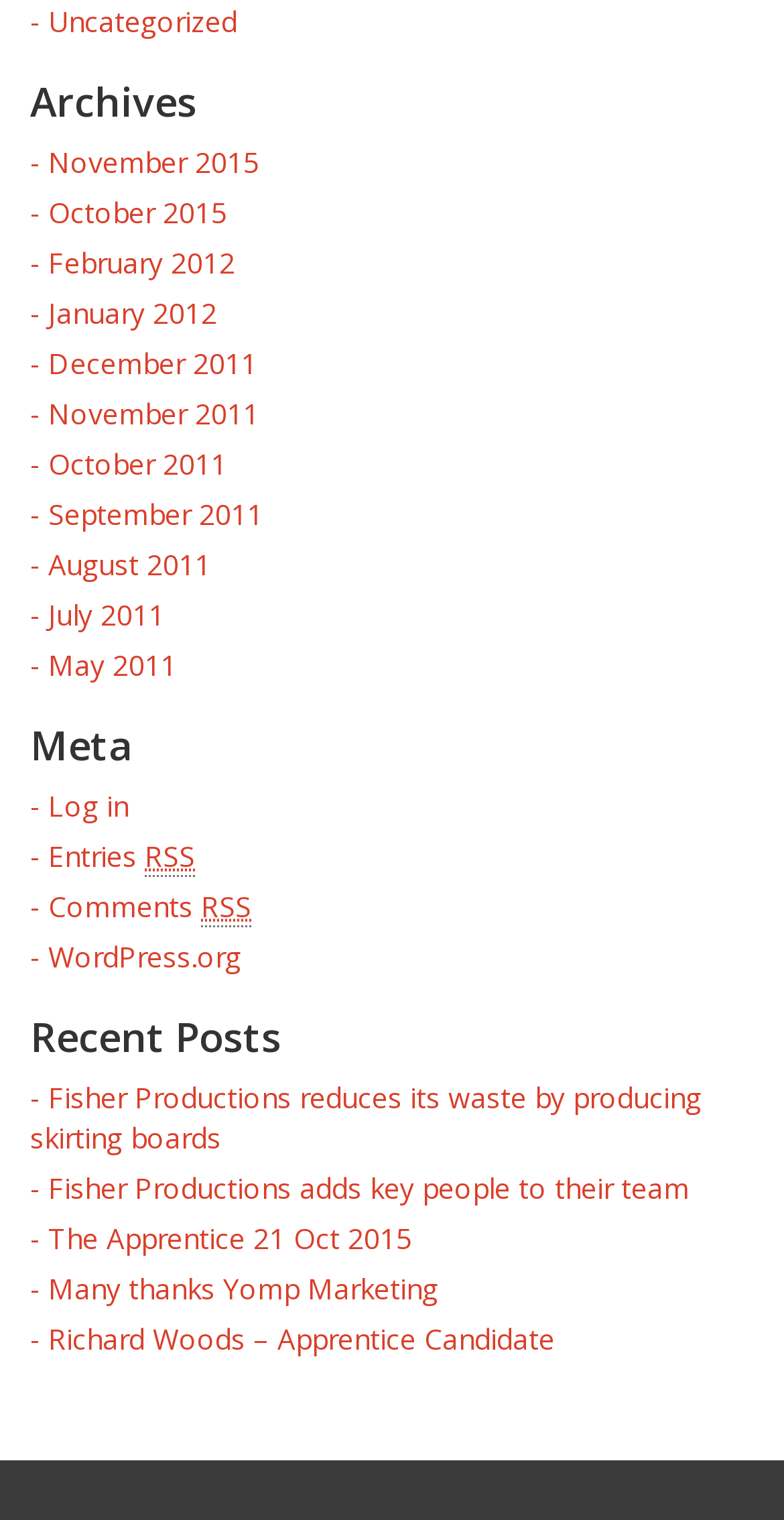Please identify the bounding box coordinates of where to click in order to follow the instruction: "Go to November 2015".

[0.038, 0.093, 0.331, 0.119]